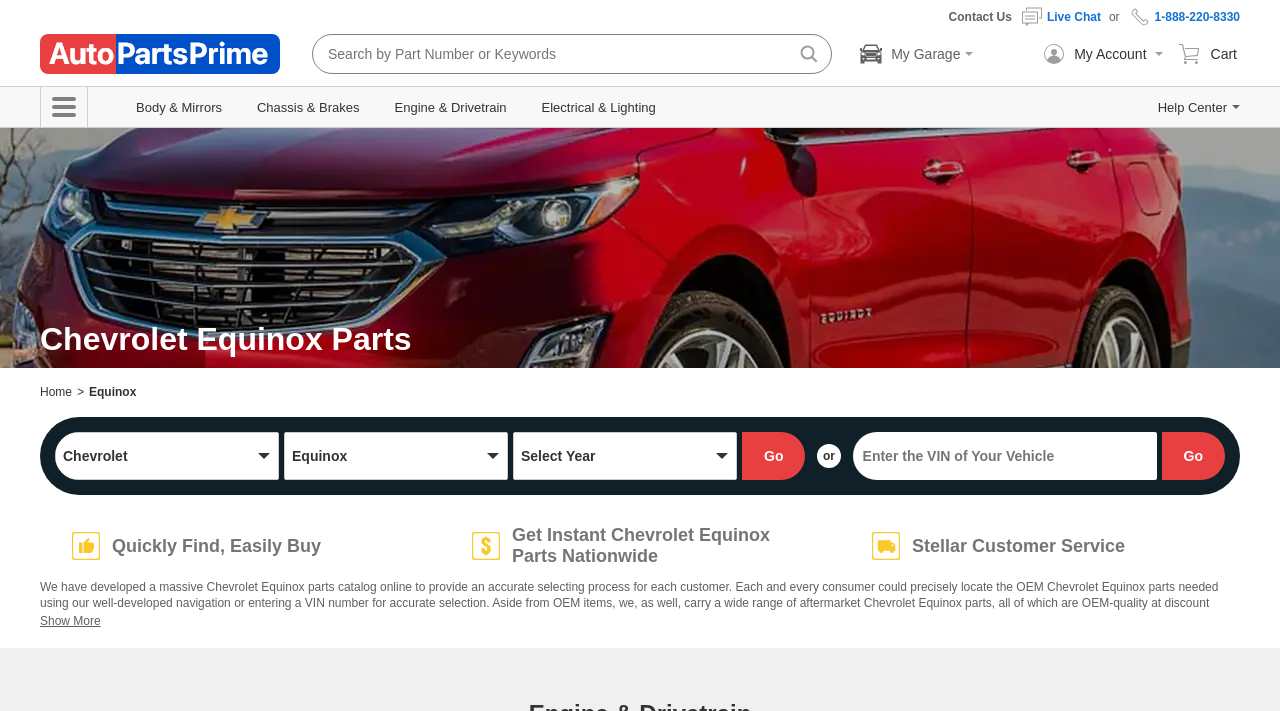Provide a brief response using a word or short phrase to this question:
How can I search for parts on this website?

By part number or keywords